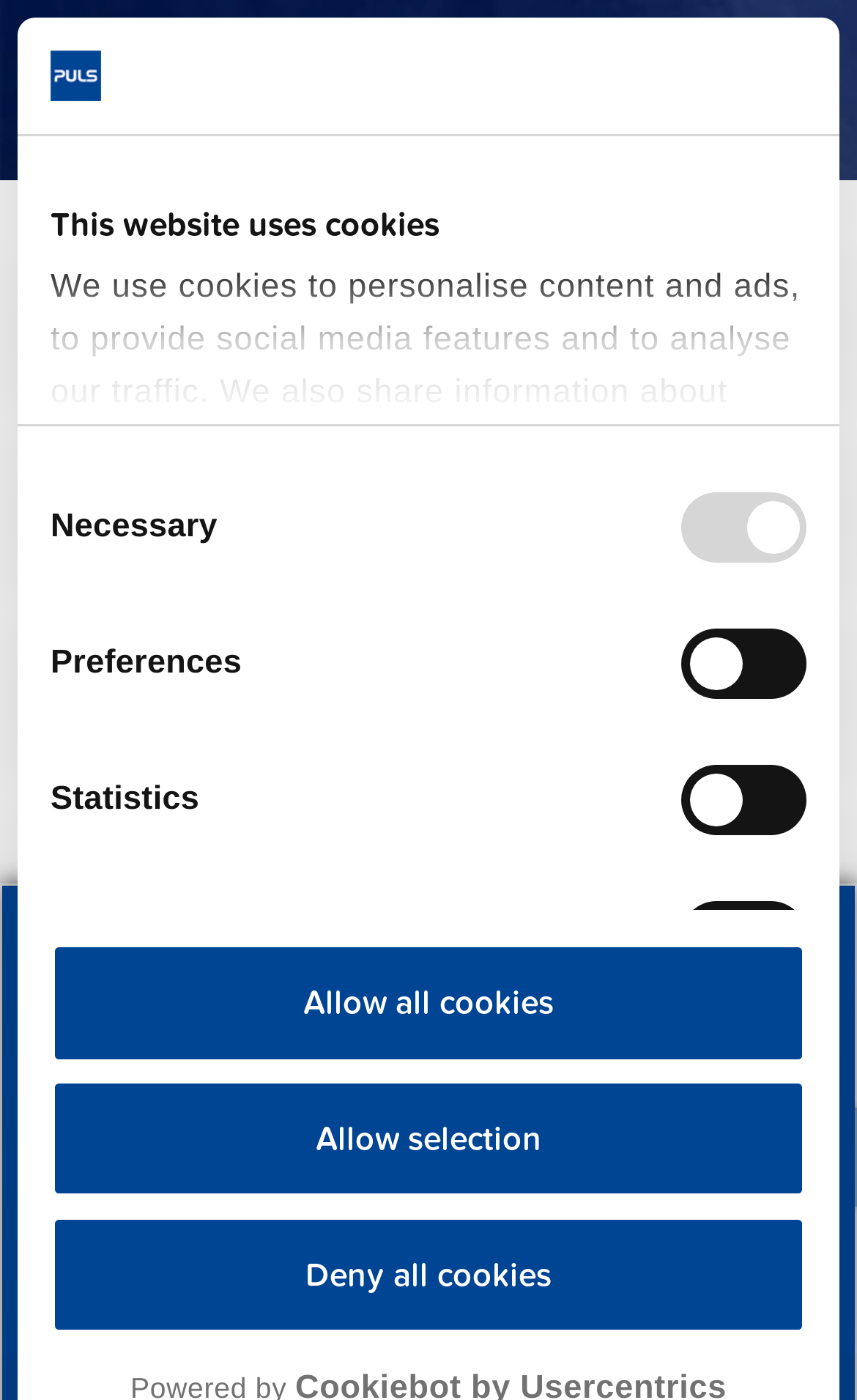Identify and provide the text of the main header on the webpage.

PULS USA & Americas